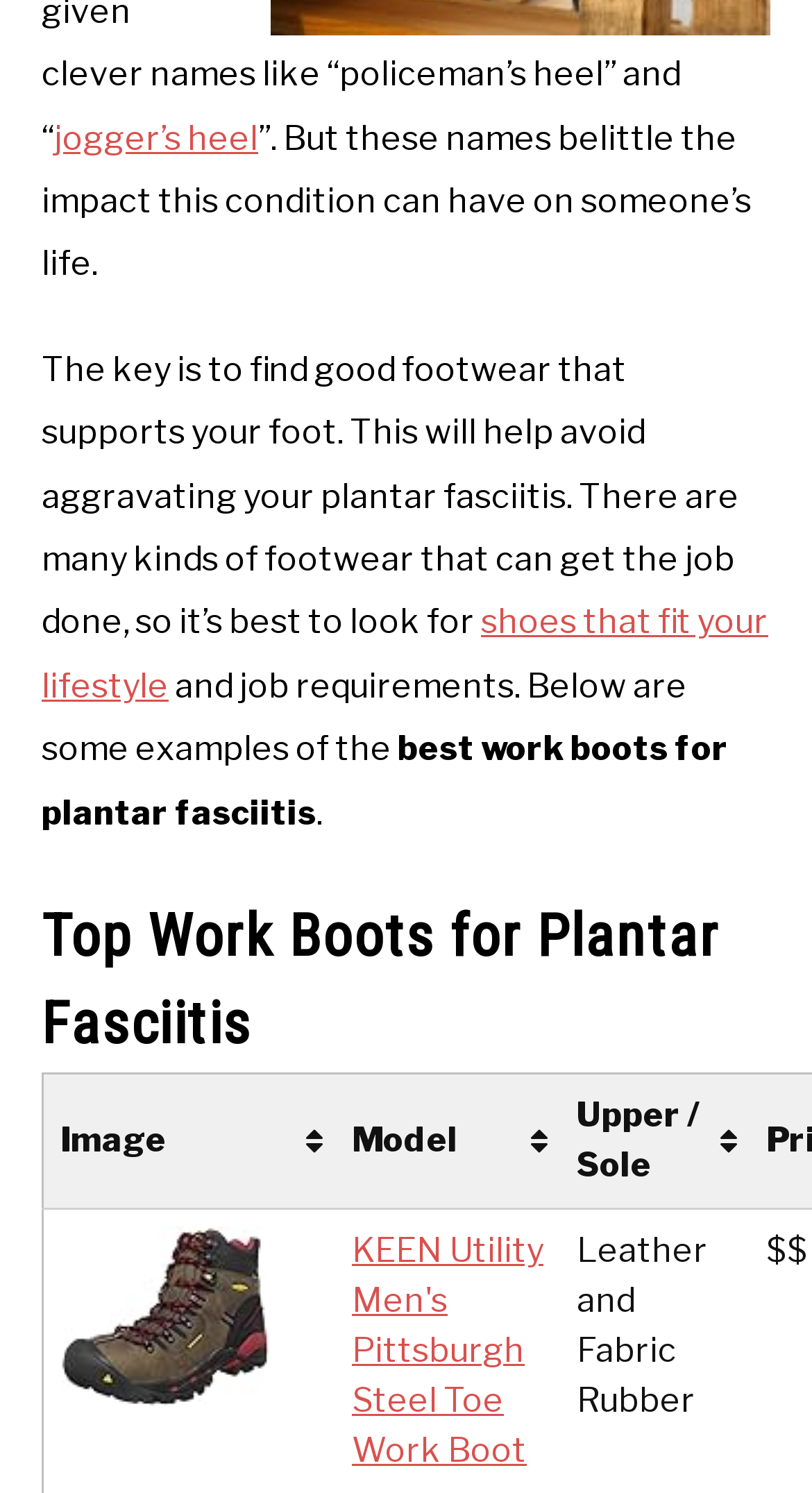What is the condition being discussed?
Using the visual information, respond with a single word or phrase.

plantar fasciitis